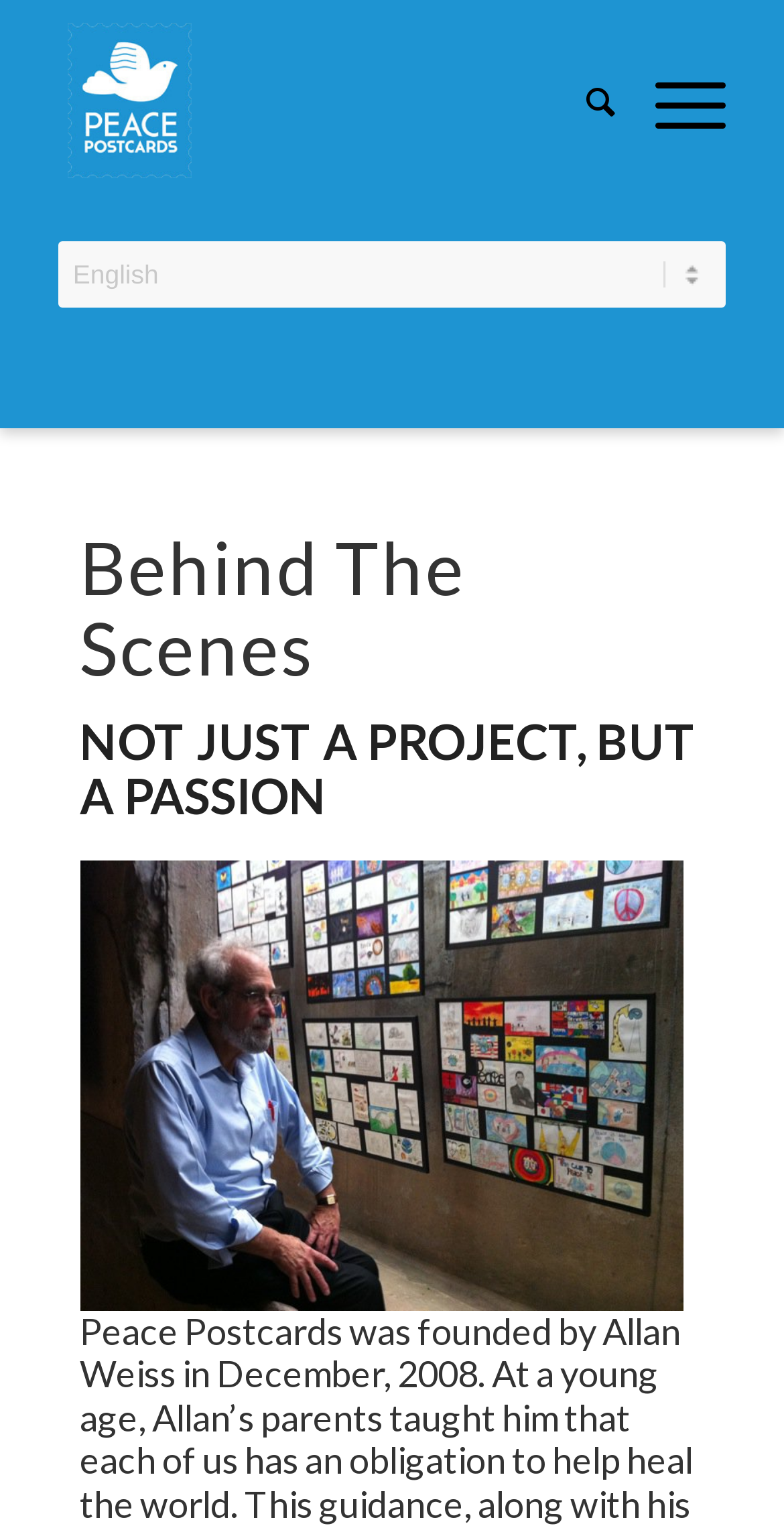Who is the person in the image?
Please elaborate on the answer to the question with detailed information.

The image is located in the middle of the webpage, and it shows a person. The text 'Allan Weiss - Peace Postcards' is associated with the image, indicating that the person in the image is Allan Weiss.